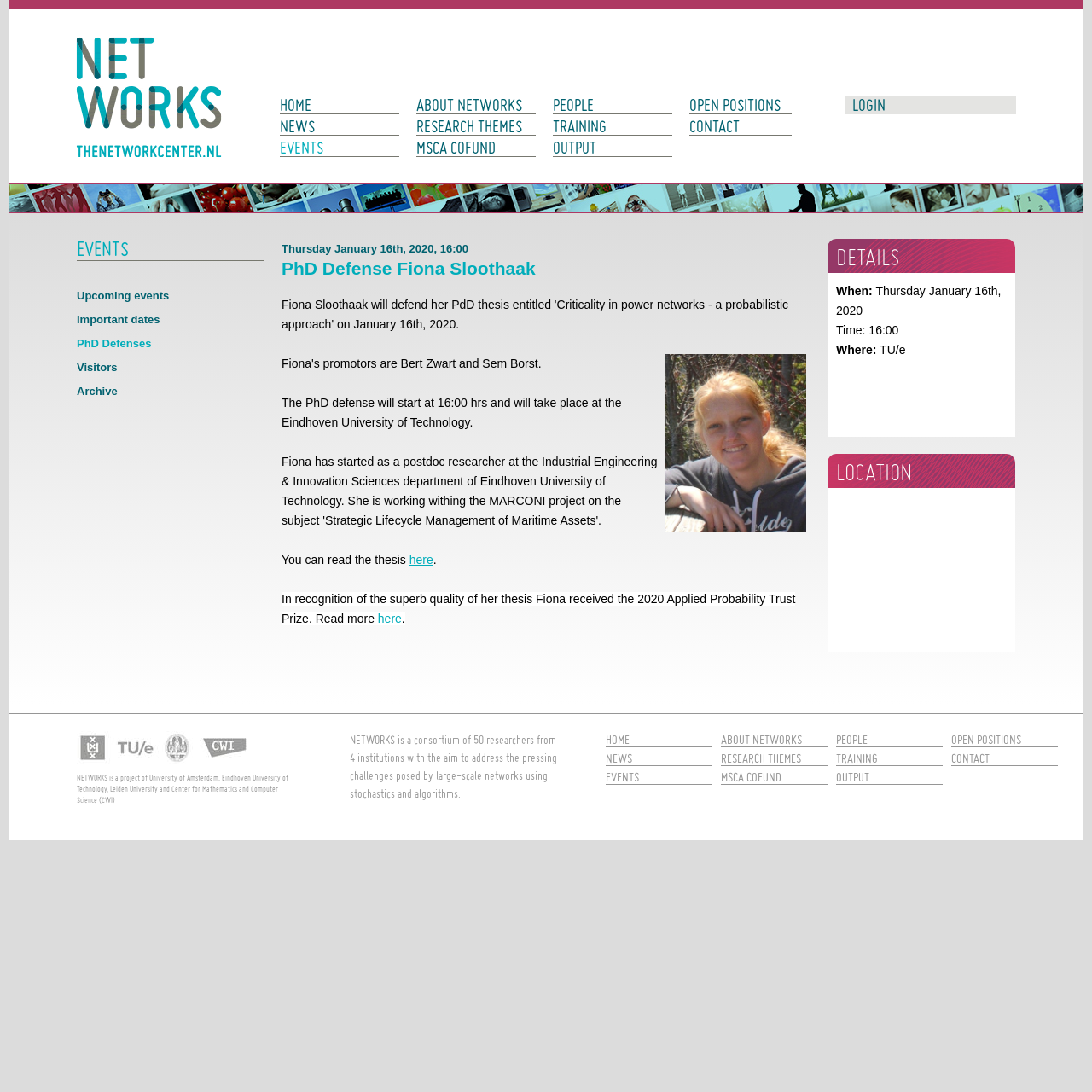Identify the bounding box coordinates of the section that should be clicked to achieve the task described: "Login to the system".

[0.774, 0.088, 0.93, 0.105]